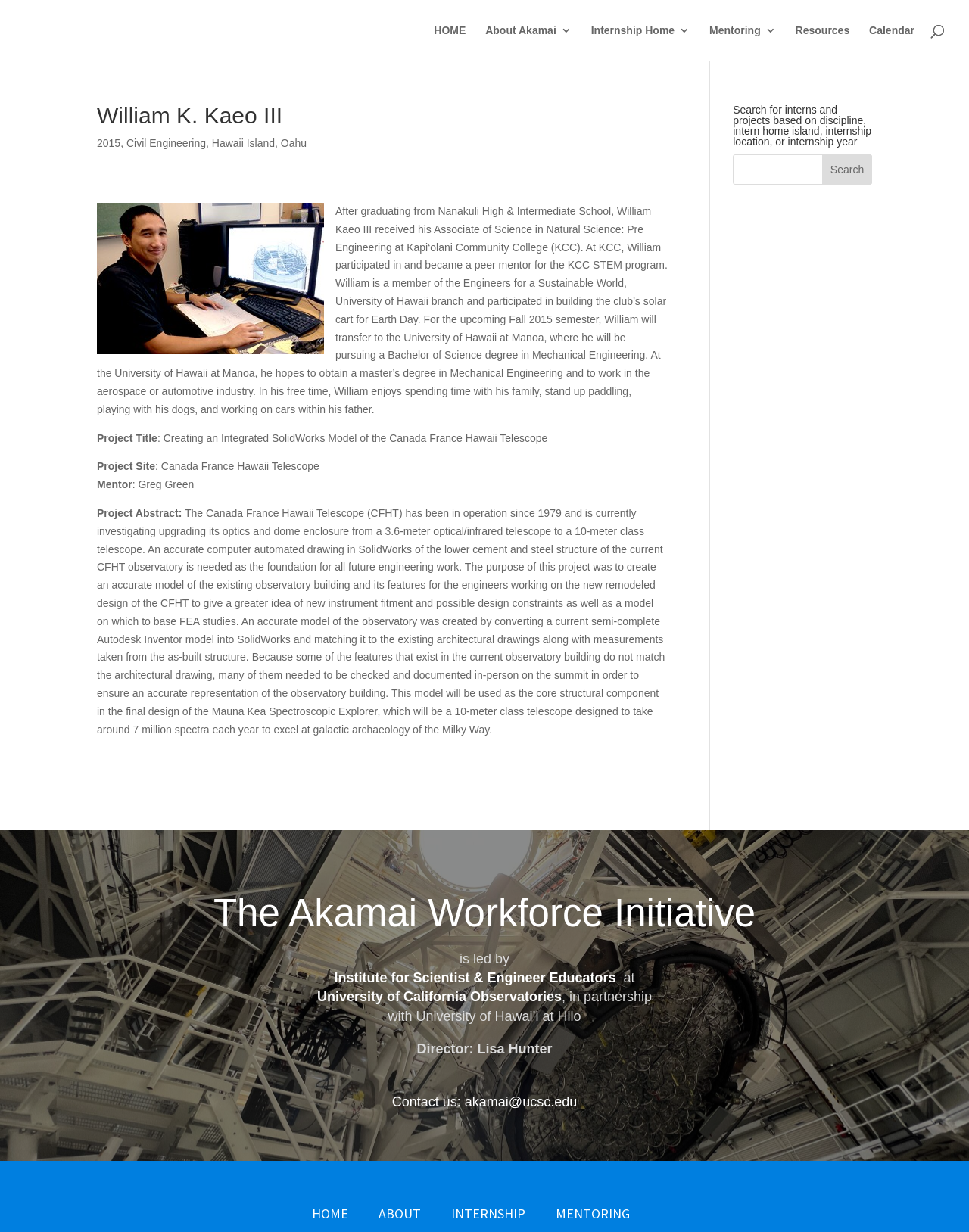What is the name of the person featured on this page?
Can you give a detailed and elaborate answer to the question?

The answer can be found in the heading element 'William K. Kaeo III' which is a sub-element of the article element. This heading element is located at the top of the page and is the most prominent text on the page, indicating that it is the title of the page and the name of the person being featured.